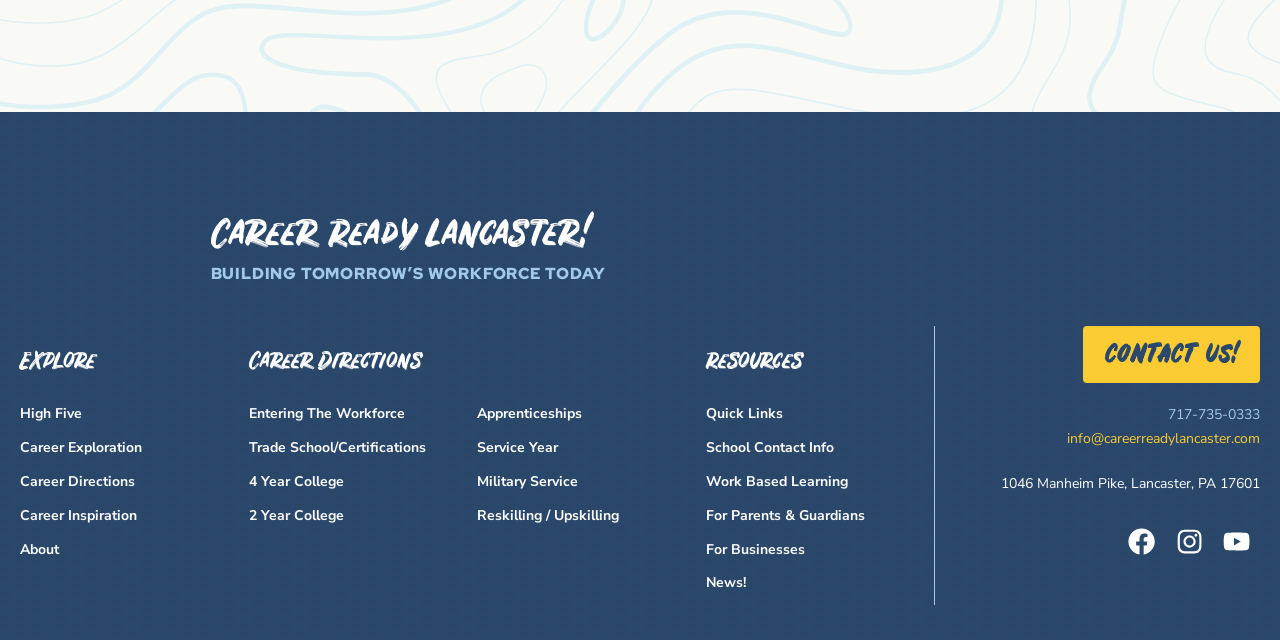Determine the bounding box coordinates of the target area to click to execute the following instruction: "Get inspired by Career Inspiration."

[0.016, 0.79, 0.107, 0.82]